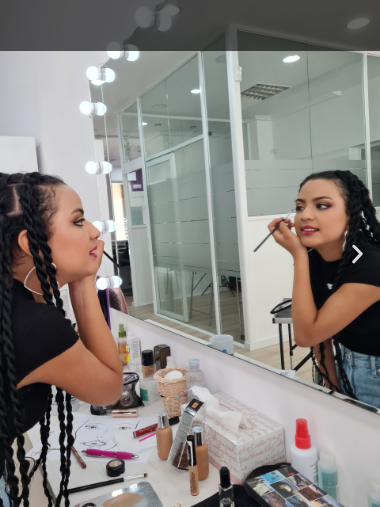Describe every significant element in the image thoroughly.

In a bright and stylish makeup studio, a young woman with long, intricate braids gazes intently into a mirror as she applies her makeup. The area is elegantly lit with a row of circular vanity lights enhancing the ambiance. On the table before her, various beauty products, including foundations and a makeup brush, are neatly arranged. The reflection captures her focused expression, showcasing the artistry of makeup application. The backdrop reveals a clean and modern space, with glass walls providing a glimpse into the bustling atmosphere of the studio. This moment beautifully illustrates the artistry and self-expression involved in makeup, highlighting the blend of creativity and confidence in her preparation.